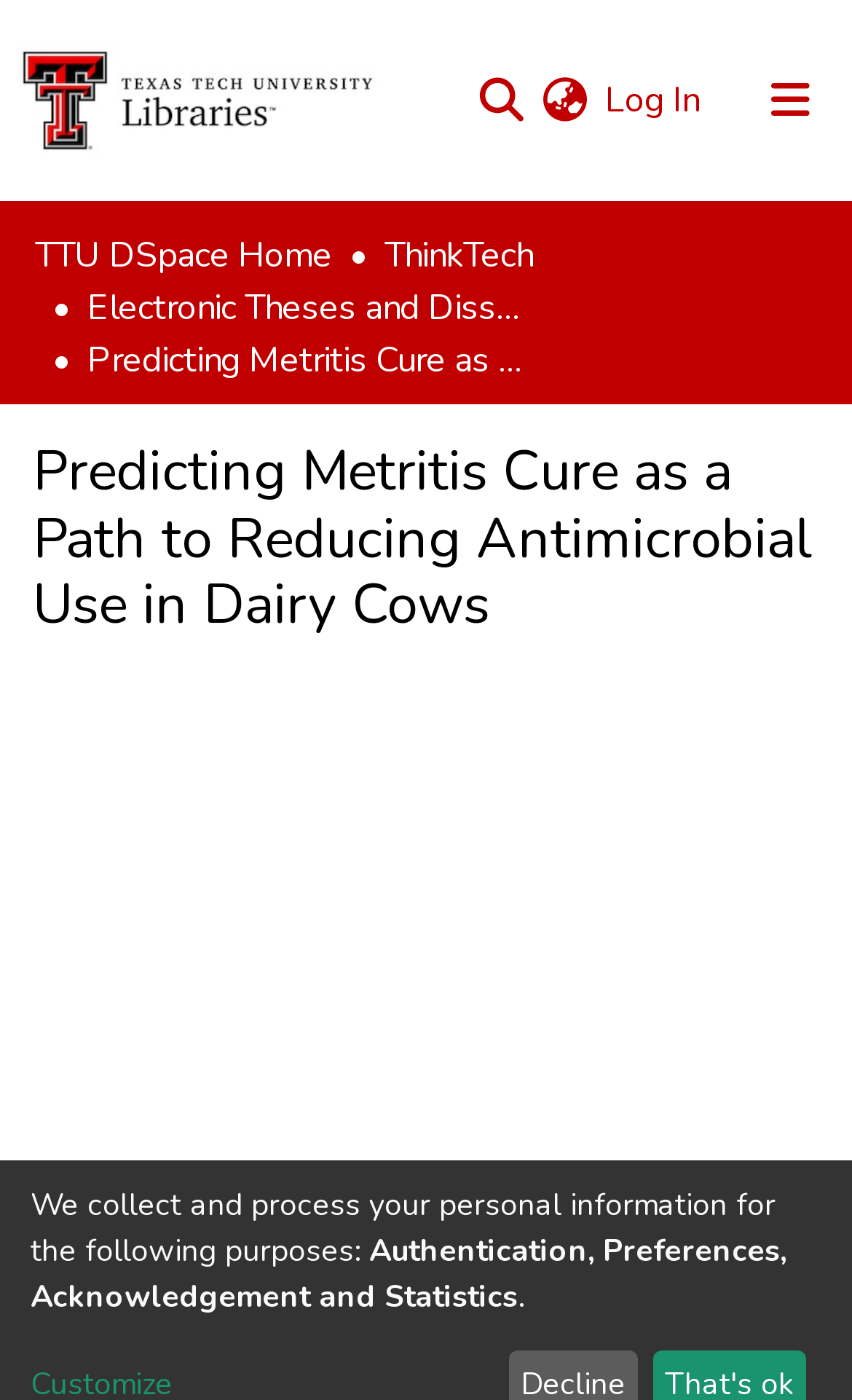What is the purpose of the search bar?
Based on the image, please offer an in-depth response to the question.

The search bar is a textbox element with a button labeled 'Submit search' next to it. This suggests that the purpose of the search bar is to allow users to search for something, likely within the repository or website.